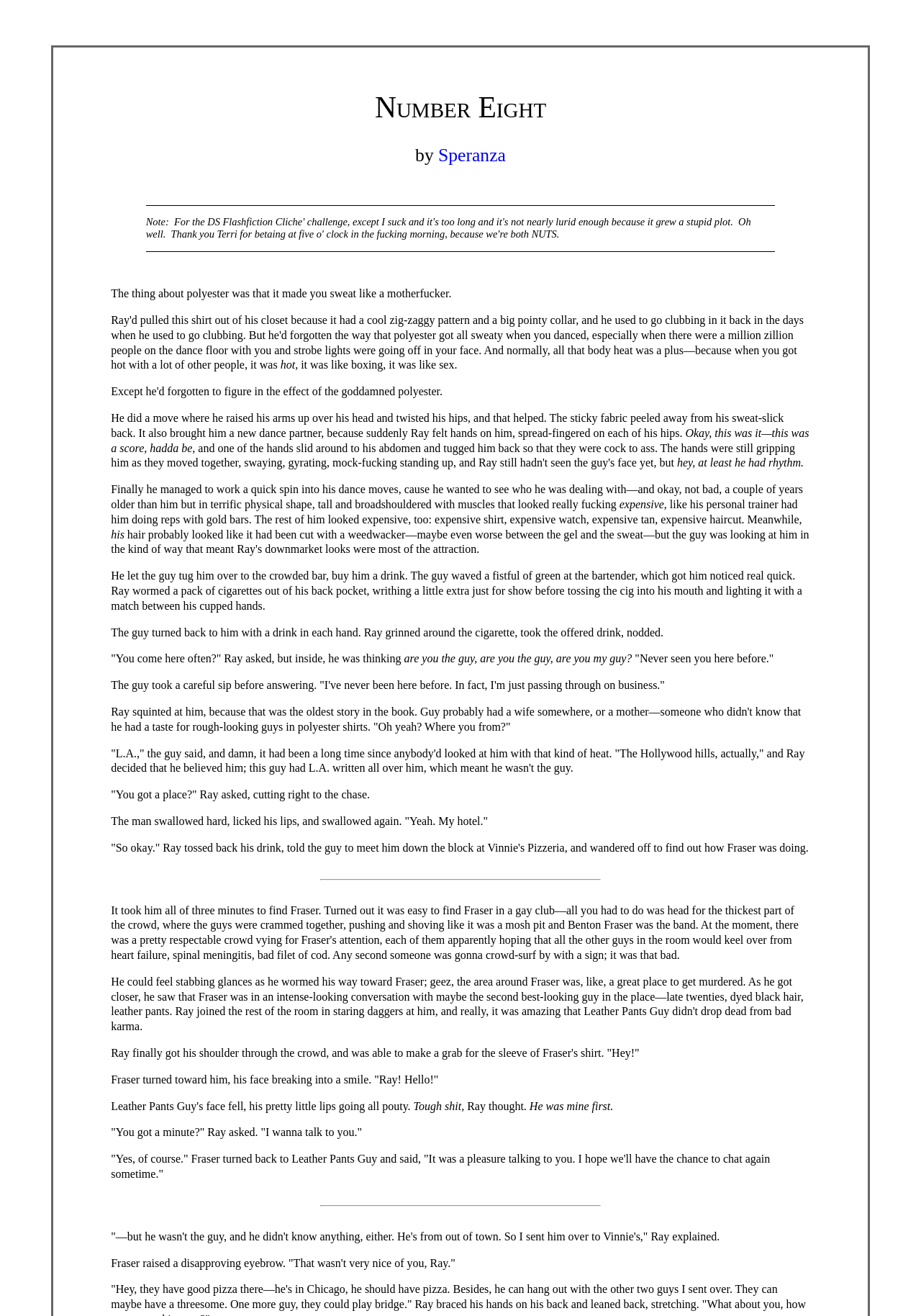By analyzing the image, answer the following question with a detailed response: Who is the author of the story?

The author of the story is 'Speranza' as indicated by the link element with the text 'Speranza' which is a child element of the heading element.